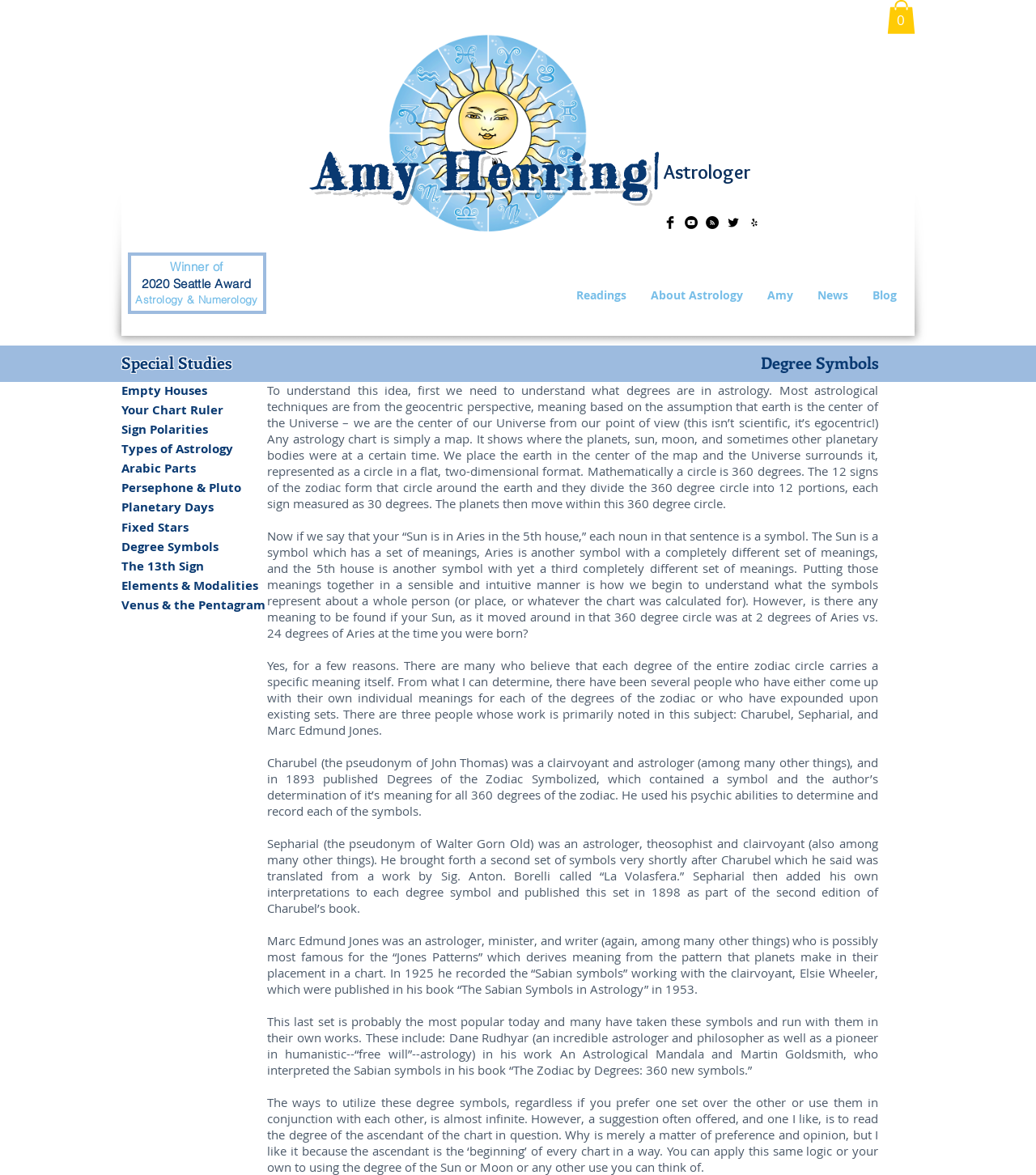Determine the bounding box coordinates of the region that needs to be clicked to achieve the task: "Check the Cart".

[0.856, 0.0, 0.884, 0.029]